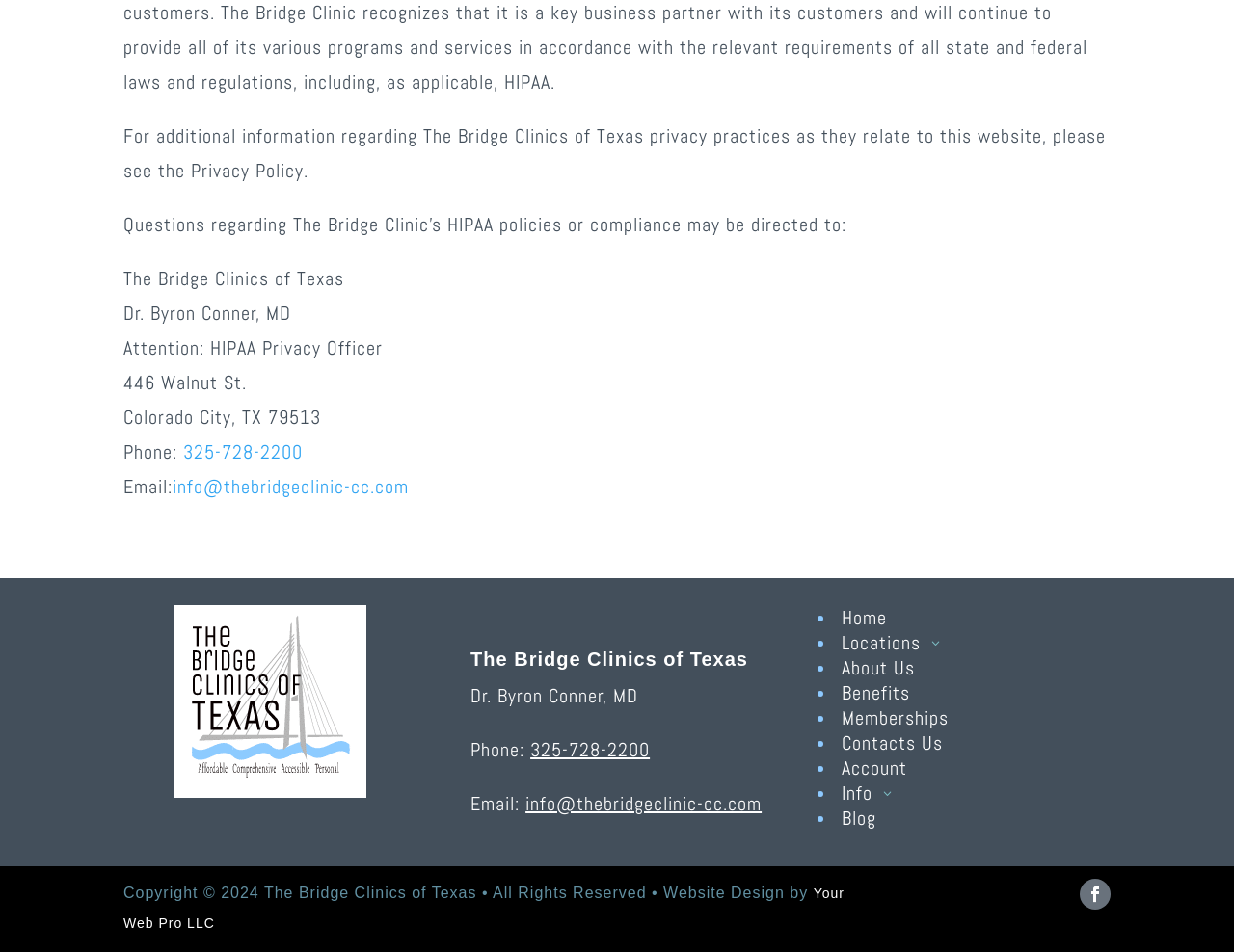Bounding box coordinates are given in the format (top-left x, top-left y, bottom-right x, bottom-right y). All values should be floating point numbers between 0 and 1. Provide the bounding box coordinate for the UI element described as: Contacts Us

[0.682, 0.767, 0.764, 0.794]